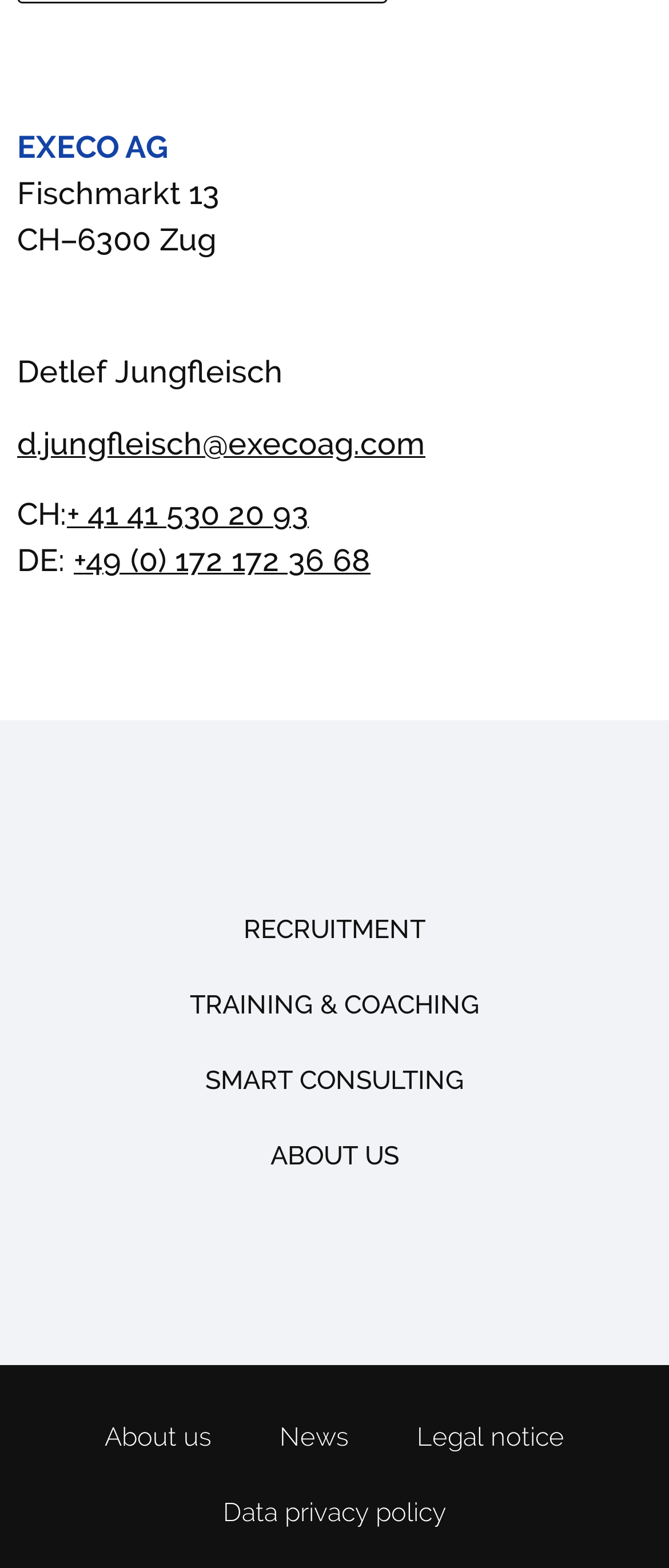Please identify the bounding box coordinates of the area that needs to be clicked to fulfill the following instruction: "read the data privacy policy."

[0.282, 0.941, 0.718, 0.989]